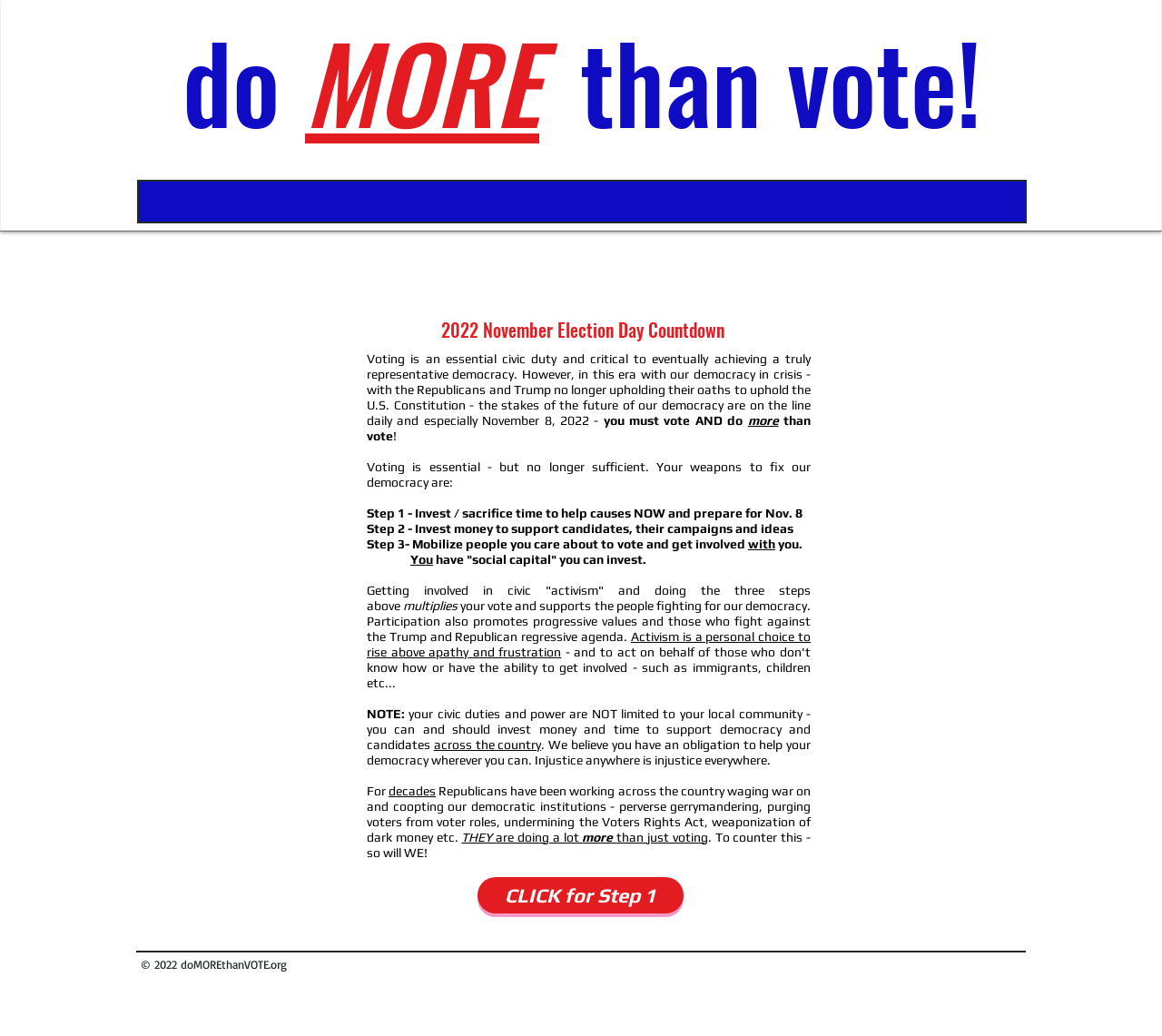Based on the image, provide a detailed and complete answer to the question: 
What are Republicans accused of doing?

The webpage accuses Republicans of waging war on and coopting democratic institutions through perverse gerrymandering, purging voters from voter roles, undermining the Voters Rights Act, and weaponization of dark money.